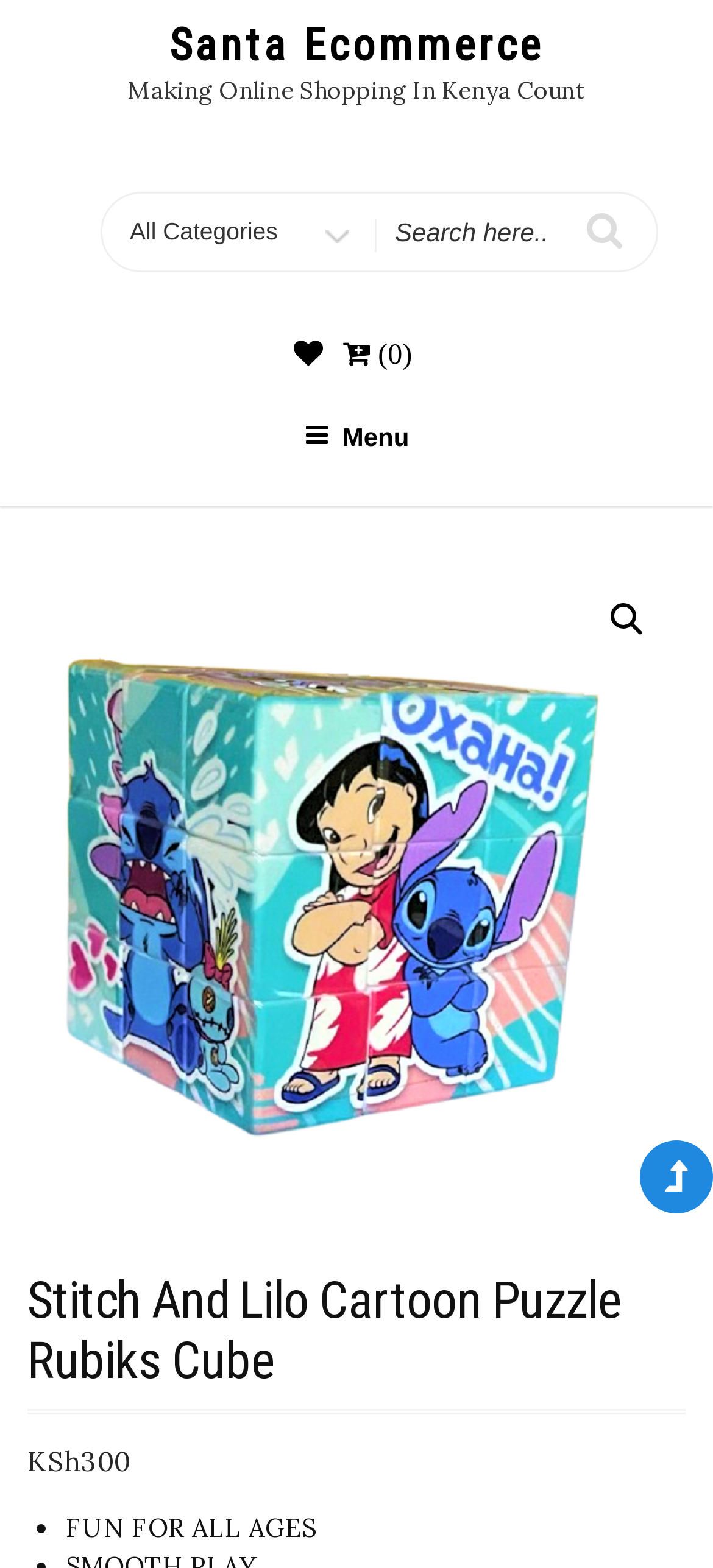Examine the screenshot and answer the question in as much detail as possible: What is the function of the button with the '' icon?

The button with the '' icon is located next to the search box, and its function is to initiate a search query when clicked.